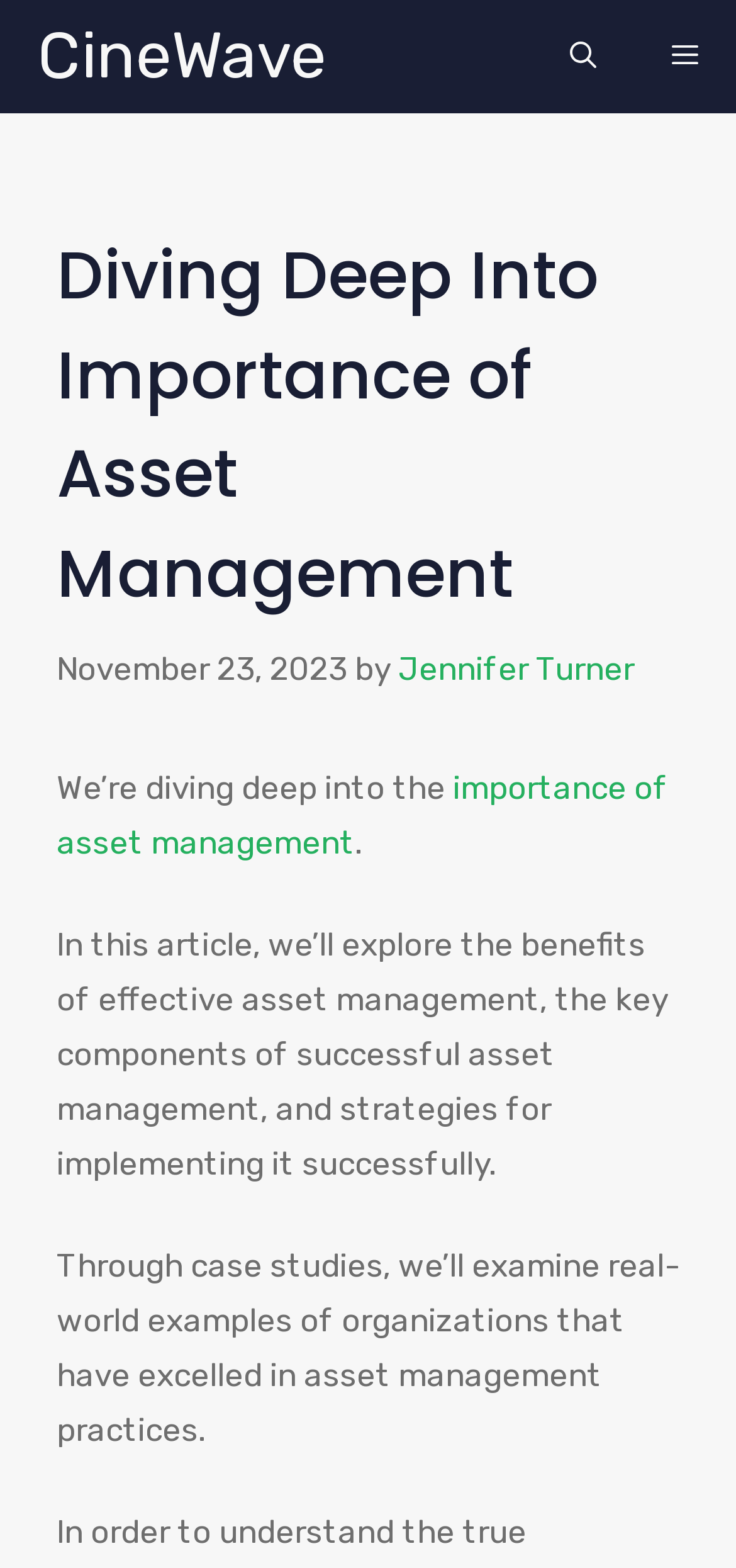Who is the author of this article?
Look at the image and answer the question using a single word or phrase.

Jennifer Turner